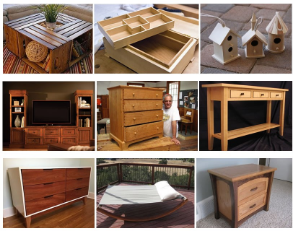What is the purpose of the wooden organizer?
Based on the screenshot, respond with a single word or phrase.

To keep small items in order